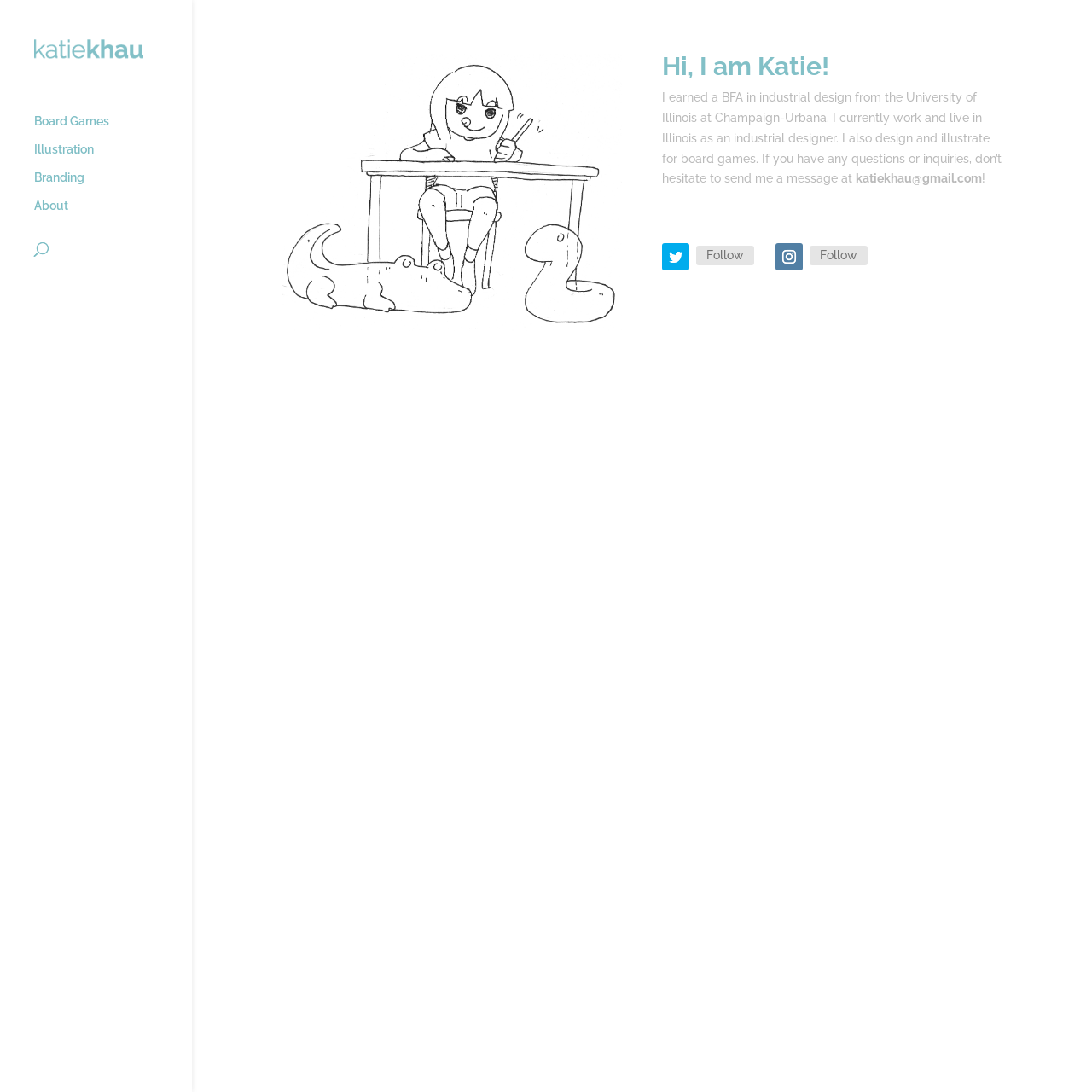Specify the bounding box coordinates (top-left x, top-left y, bottom-right x, bottom-right y) of the UI element in the screenshot that matches this description: Board Games

[0.031, 0.105, 0.176, 0.131]